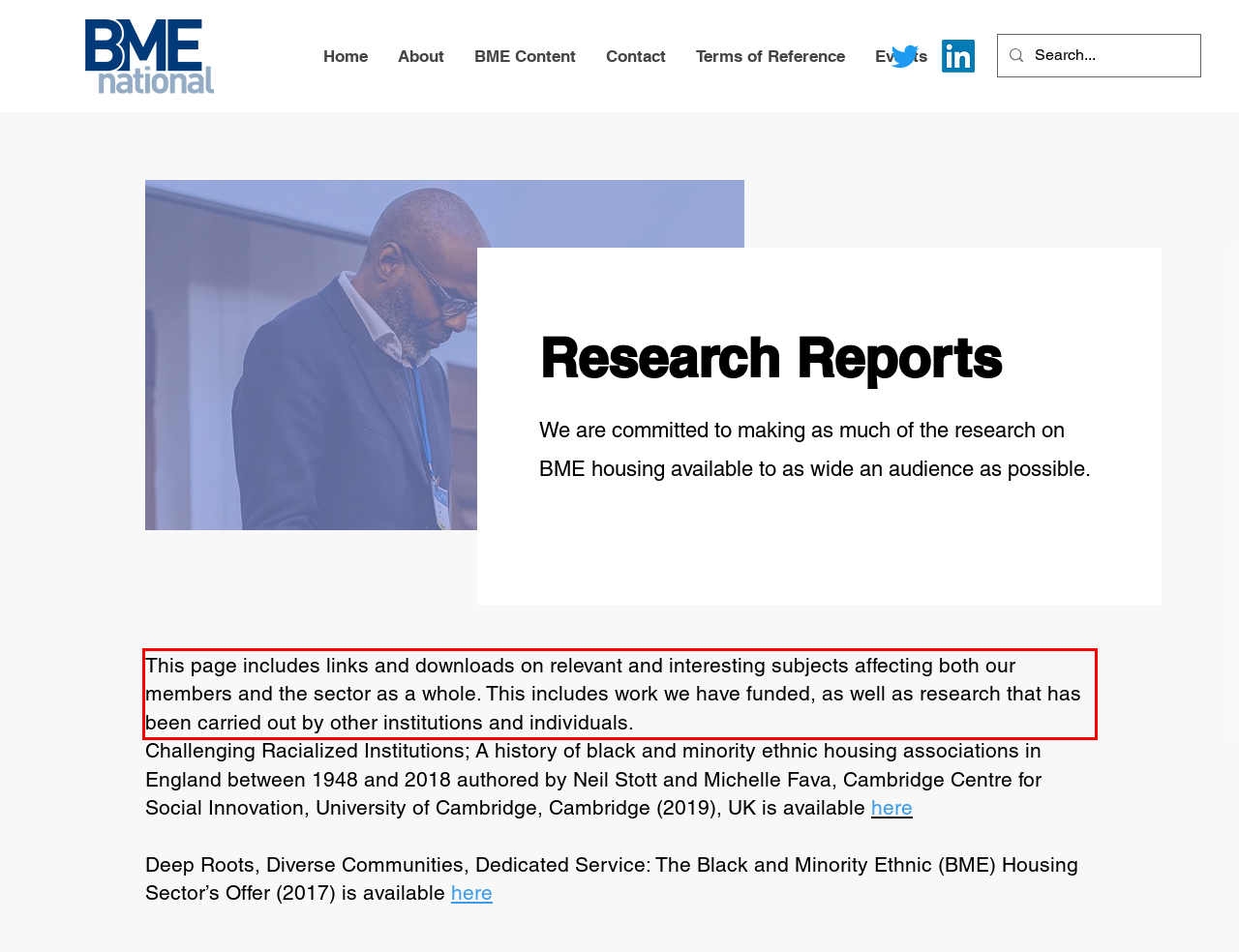Given a screenshot of a webpage with a red bounding box, extract the text content from the UI element inside the red bounding box.

This page includes links and downloads on relevant and interesting subjects affecting both our members and the sector as a whole. This includes work we have funded, as well as research that has been carried out by other institutions and individuals.